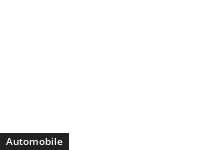Reply to the question with a brief word or phrase: What is the main theme of the surrounding articles?

Enhancing mobility for active lifestyles